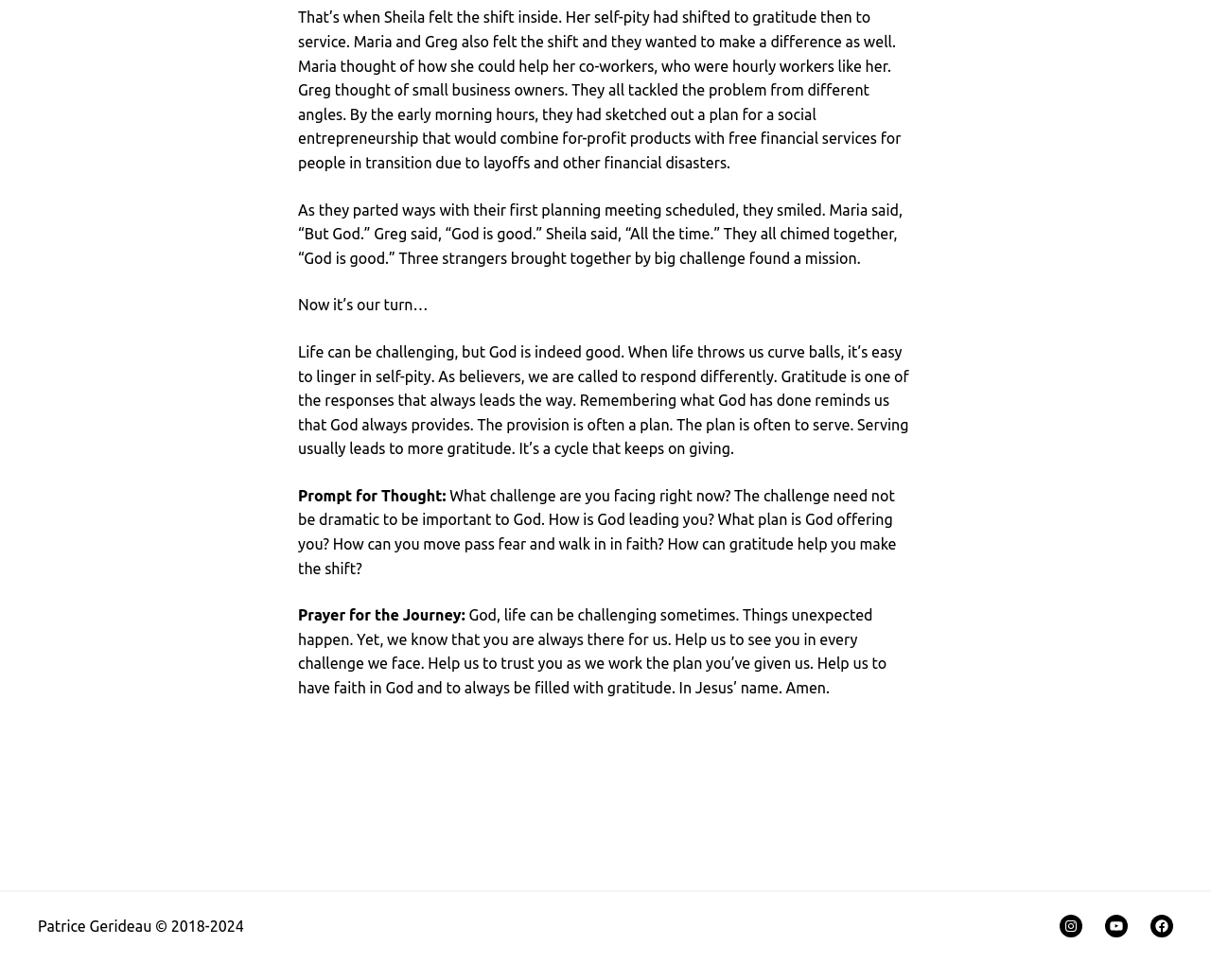Identify the bounding box of the UI element described as follows: "July 2023". Provide the coordinates as four float numbers in the range of 0 to 1 [left, top, right, bottom].

None